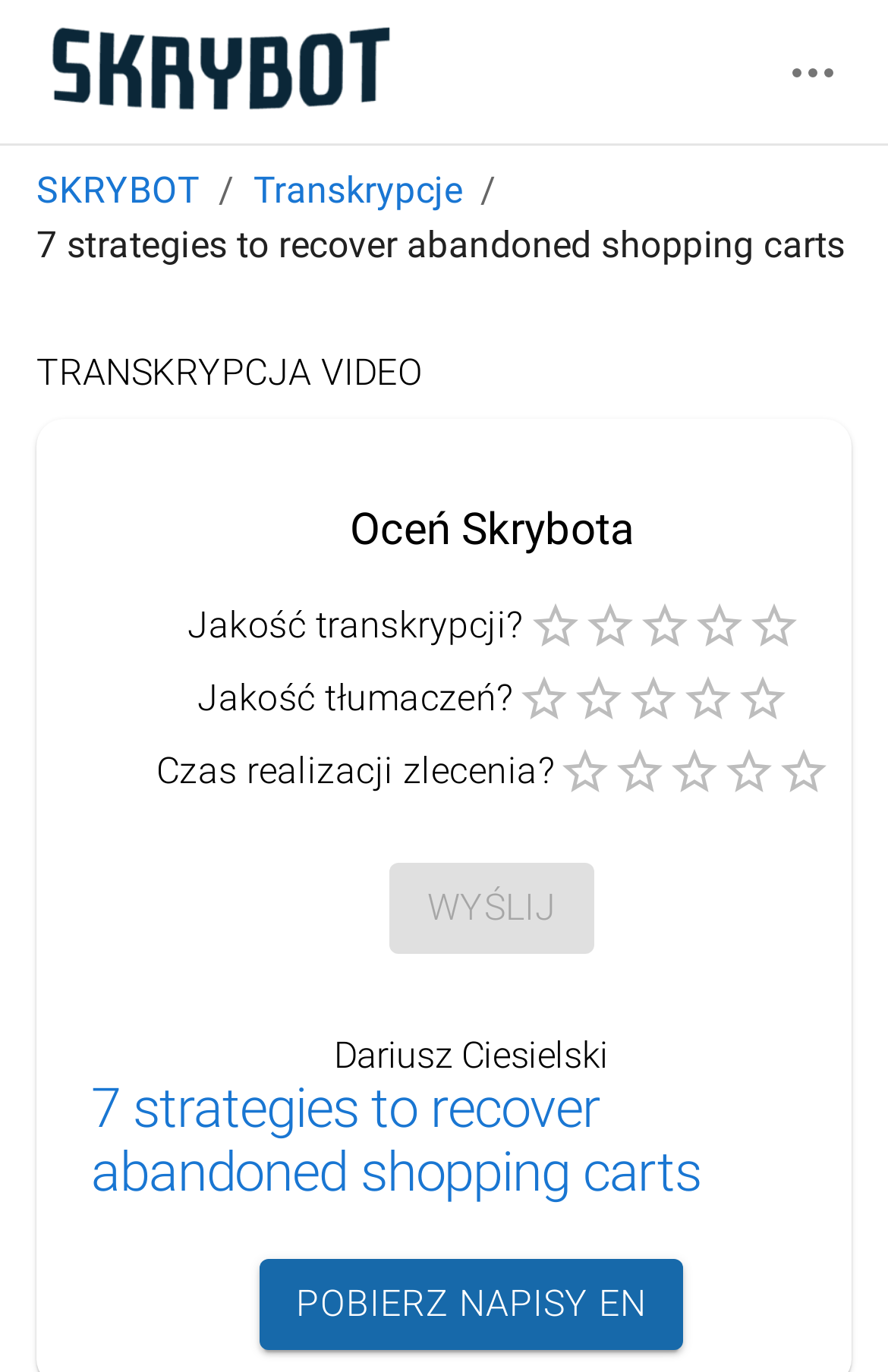Bounding box coordinates are given in the format (top-left x, top-left y, bottom-right x, bottom-right y). All values should be floating point numbers between 0 and 1. Provide the bounding box coordinate for the UI element described as: aria-label="Menu"

[0.872, 0.024, 0.959, 0.08]